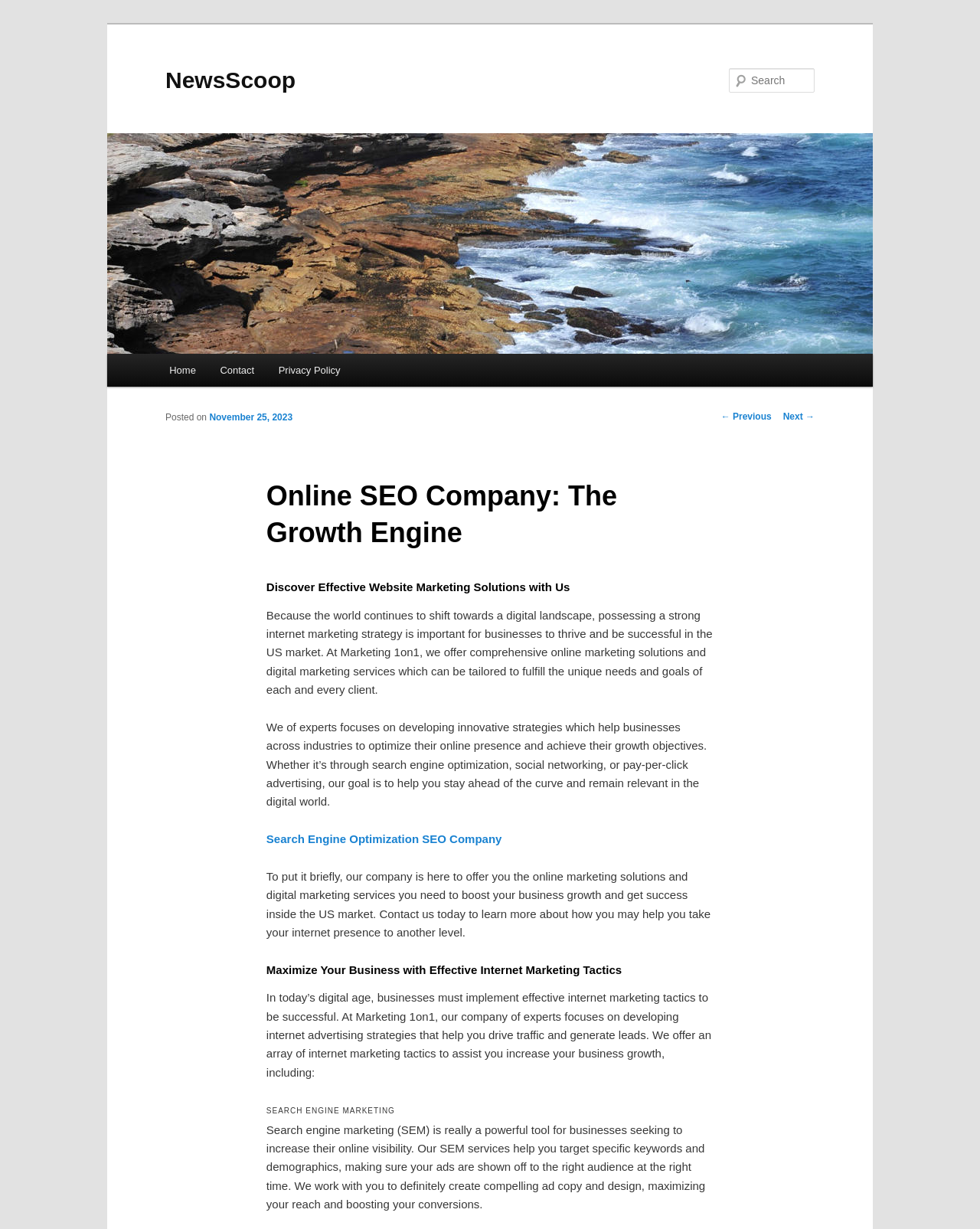What is the purpose of the company?
Refer to the image and offer an in-depth and detailed answer to the question.

I inferred the answer by reading the static text elements that describe the company's services, such as 'Discover Effective Website Marketing Solutions with Us' and 'We offer comprehensive online marketing solutions and digital marketing services'. This suggests that the company provides online marketing solutions to its clients.